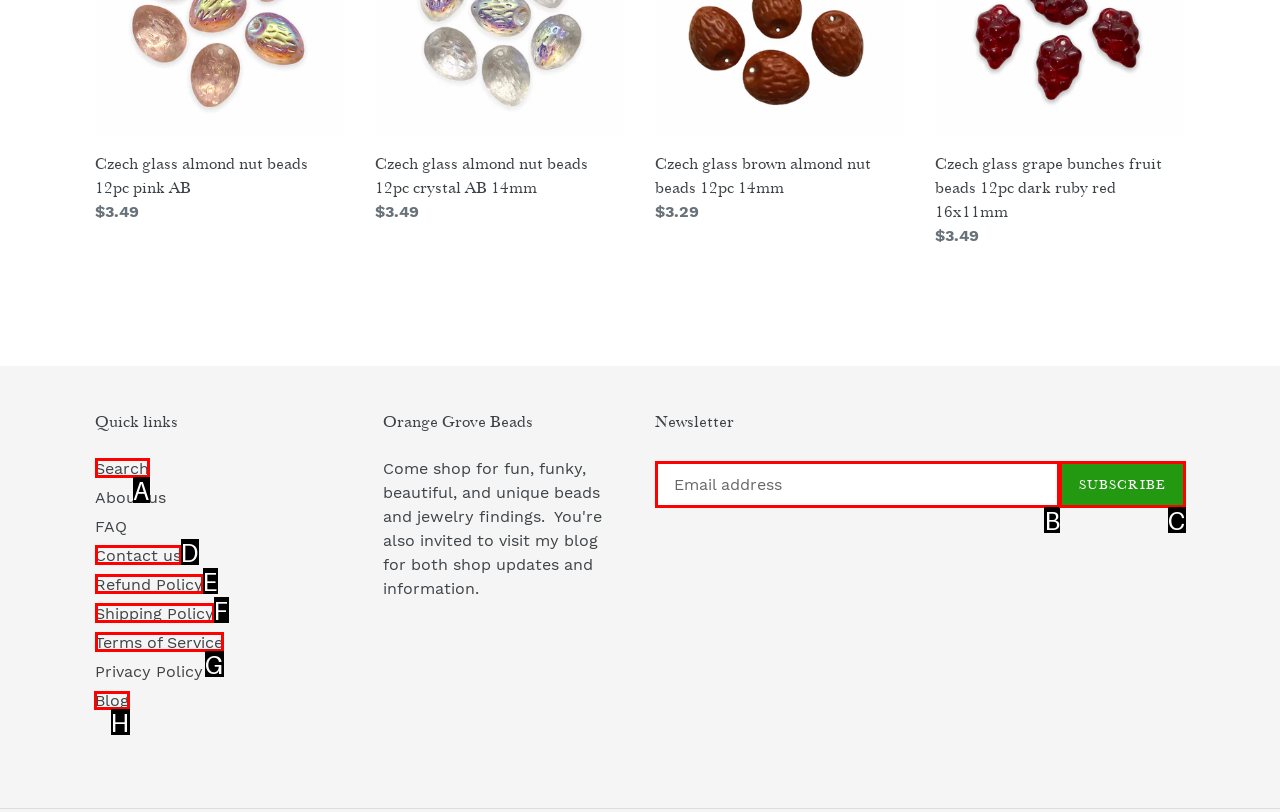Which option should be clicked to execute the following task: View the blog? Respond with the letter of the selected option.

H